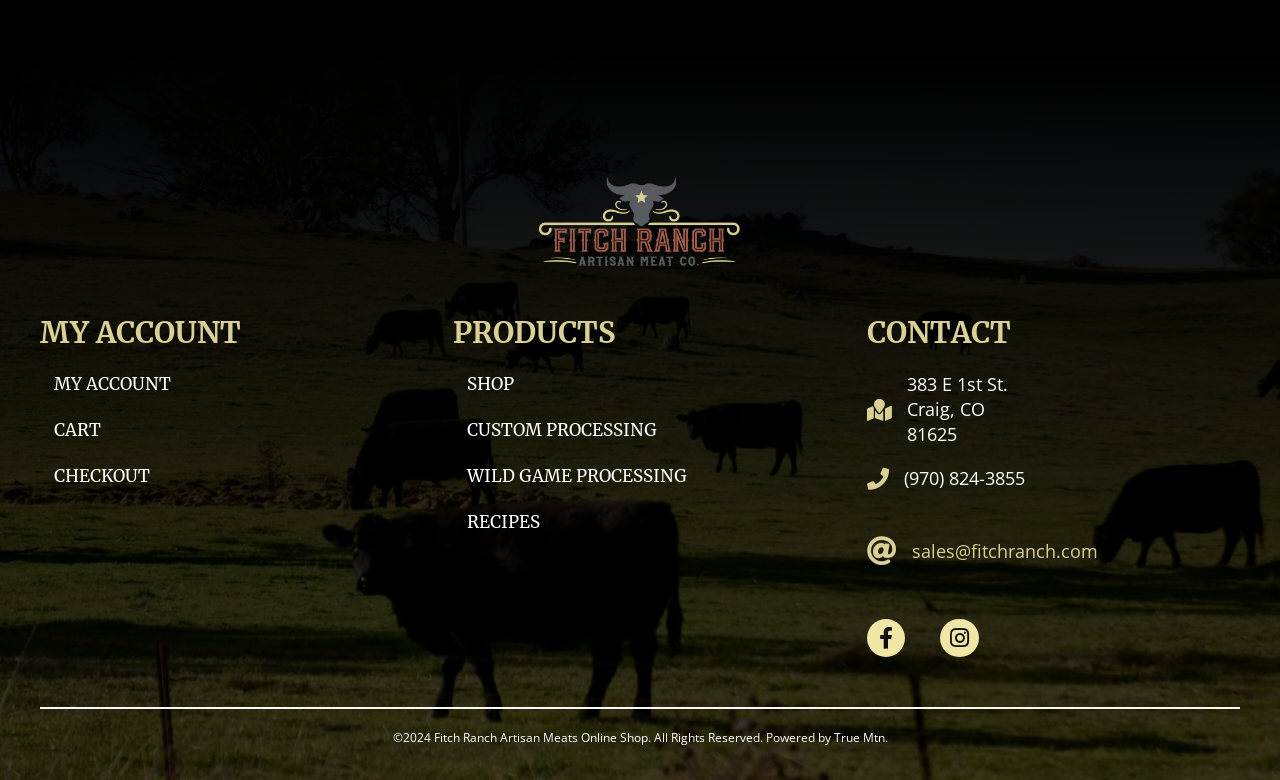Determine the bounding box coordinates of the target area to click to execute the following instruction: "go to my account."

[0.031, 0.464, 0.323, 0.521]